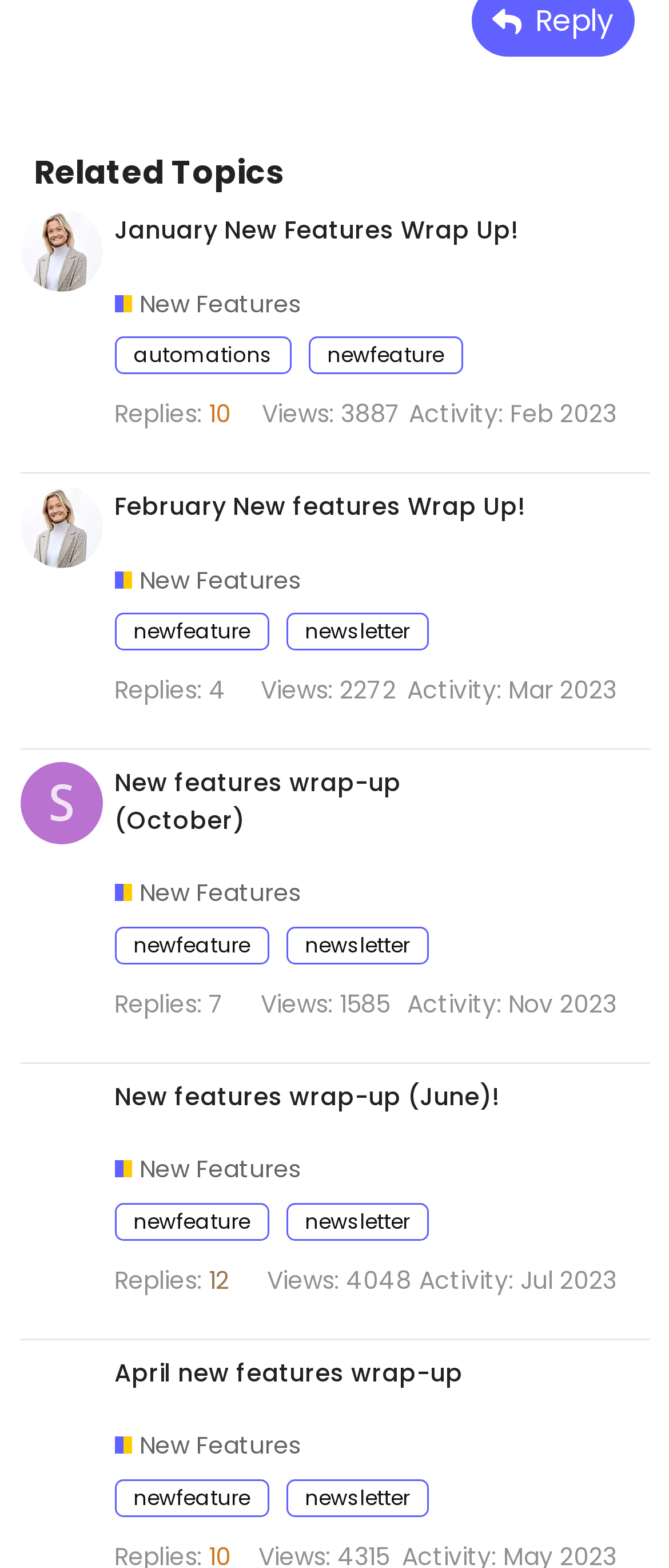Utilize the details in the image to give a detailed response to the question: What is the view count of the third topic?

I looked at the third gridcell and found the text 'Views: 1585' which indicates the view count of this topic.